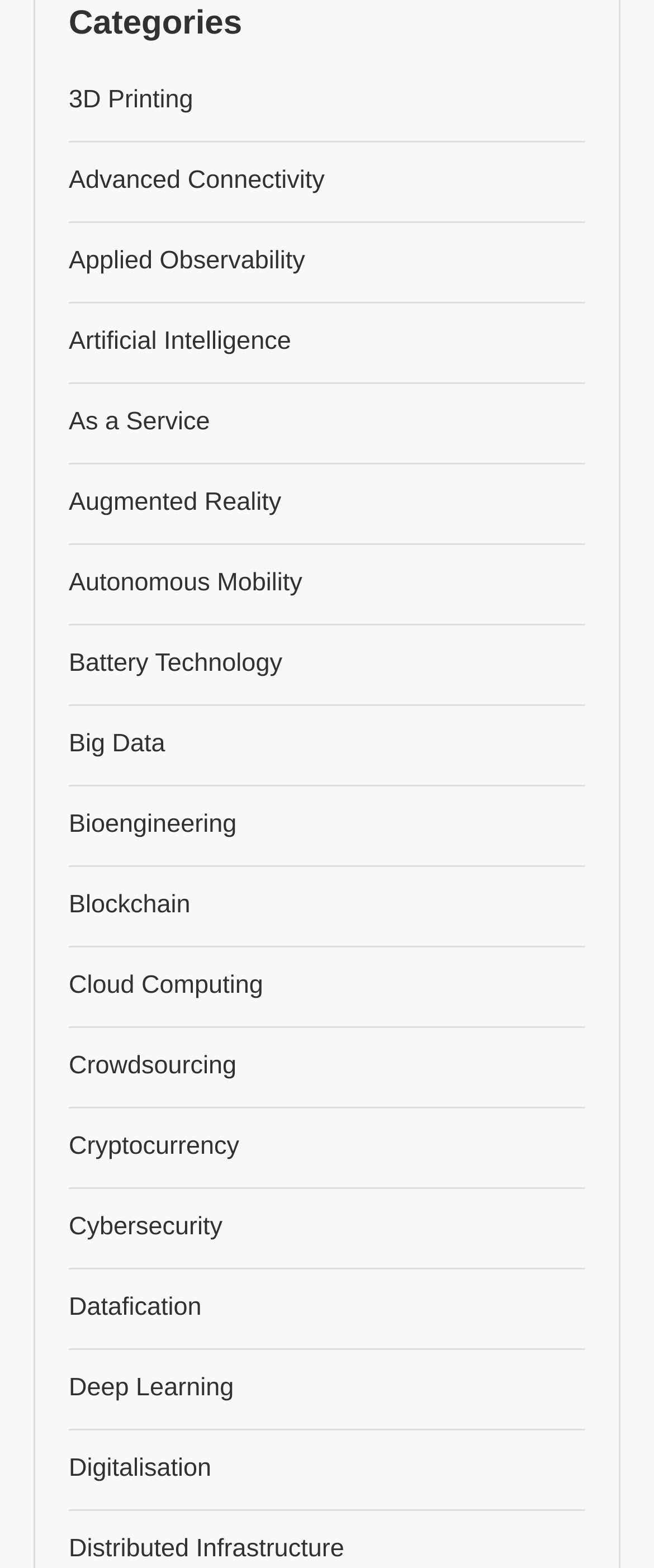Using the webpage screenshot, find the UI element described by Bioengineering. Provide the bounding box coordinates in the format (top-left x, top-left y, bottom-right x, bottom-right y), ensuring all values are floating point numbers between 0 and 1.

[0.105, 0.517, 0.362, 0.535]